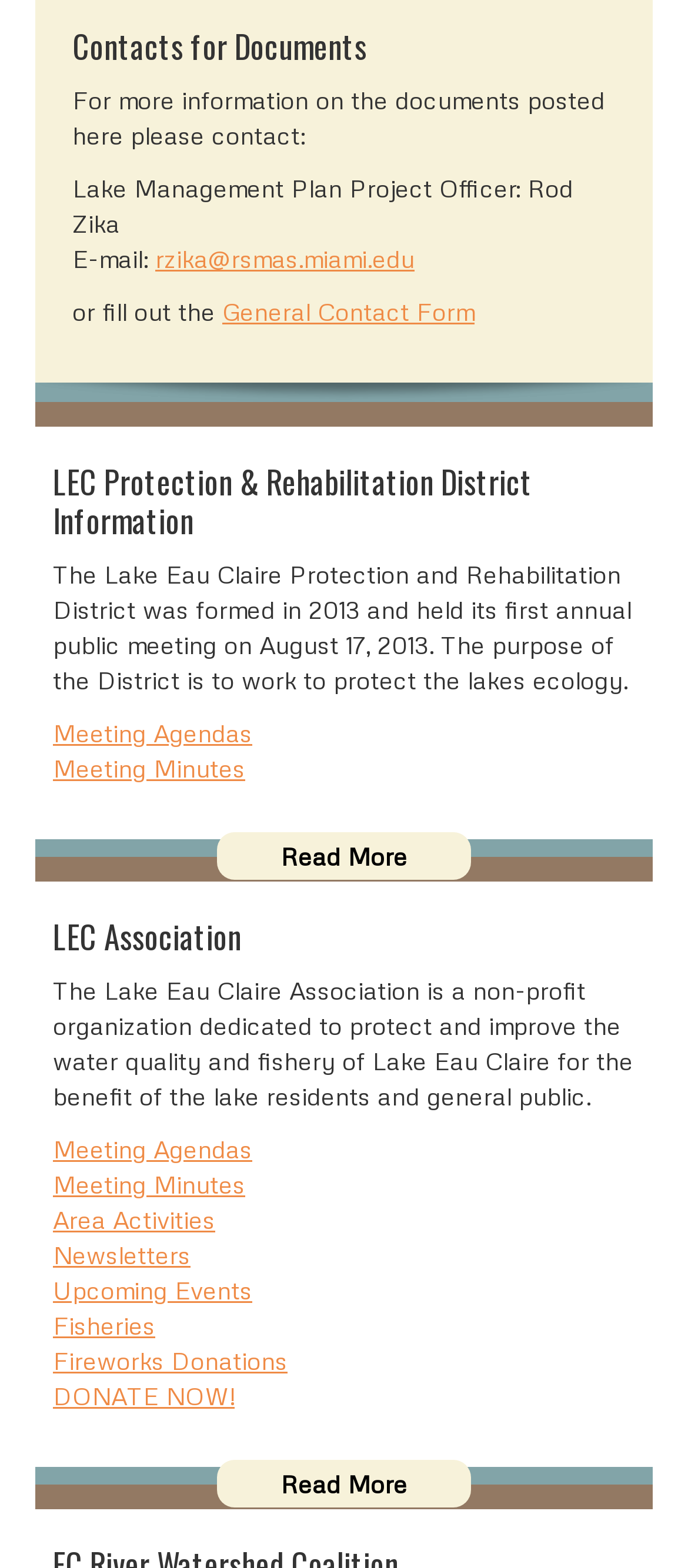Can you specify the bounding box coordinates for the region that should be clicked to fulfill this instruction: "Donate to the Lake Eau Claire Association".

[0.077, 0.88, 0.341, 0.899]